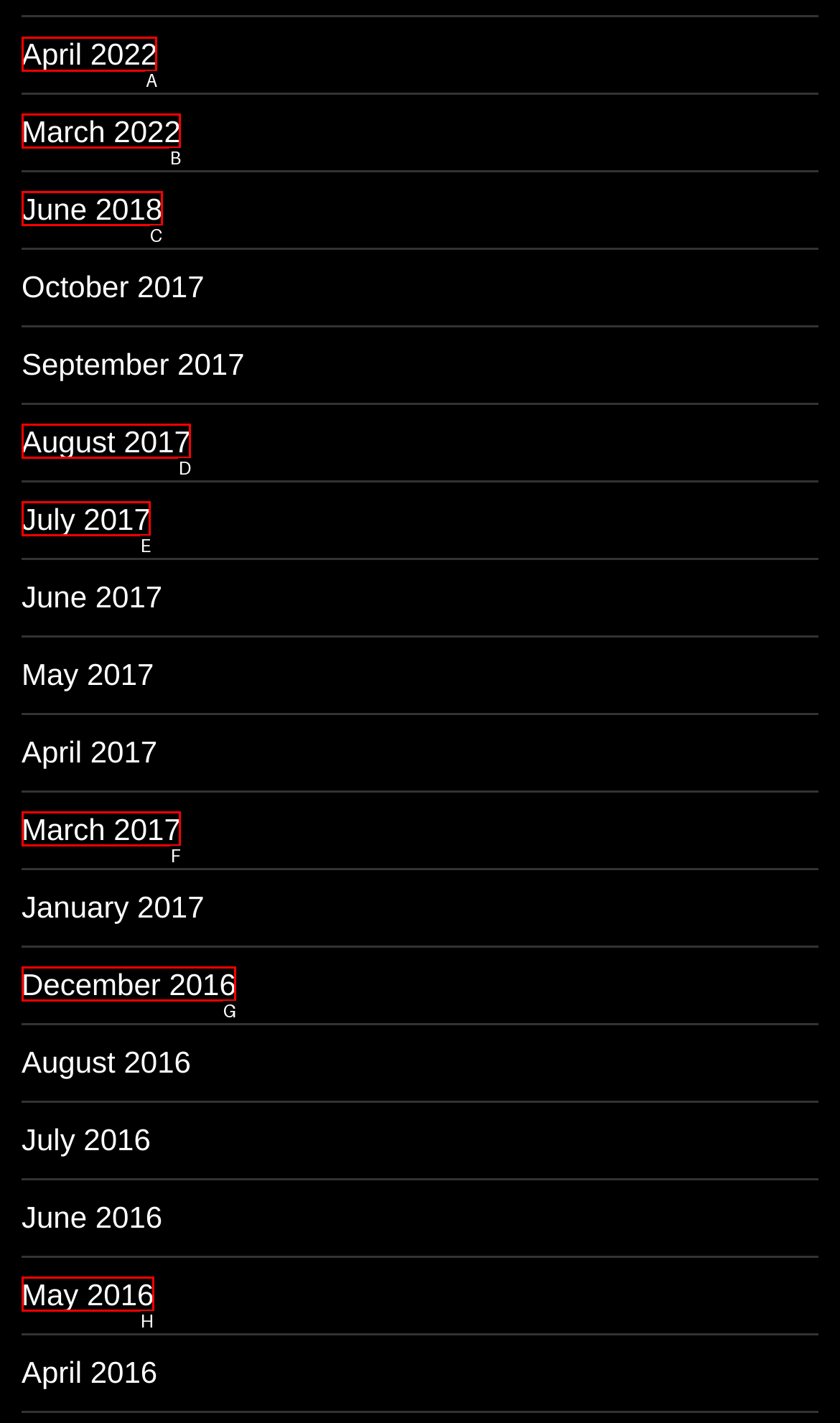Determine which UI element I need to click to achieve the following task: view April 2022 Provide your answer as the letter of the selected option.

A